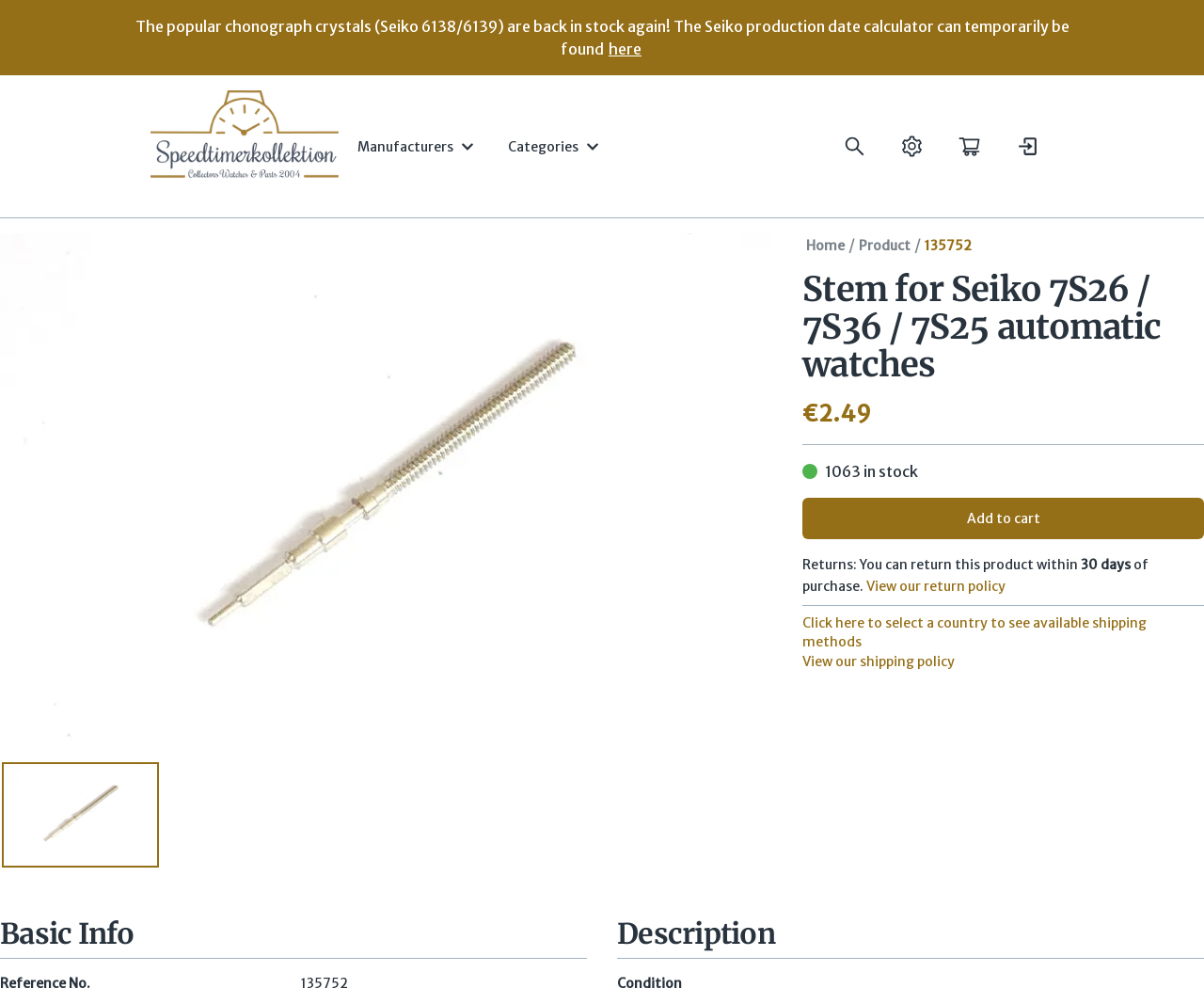Find and generate the main title of the webpage.

Stem for Seiko 7S26 /​ 7S36 /​ 7S25 automatic watches